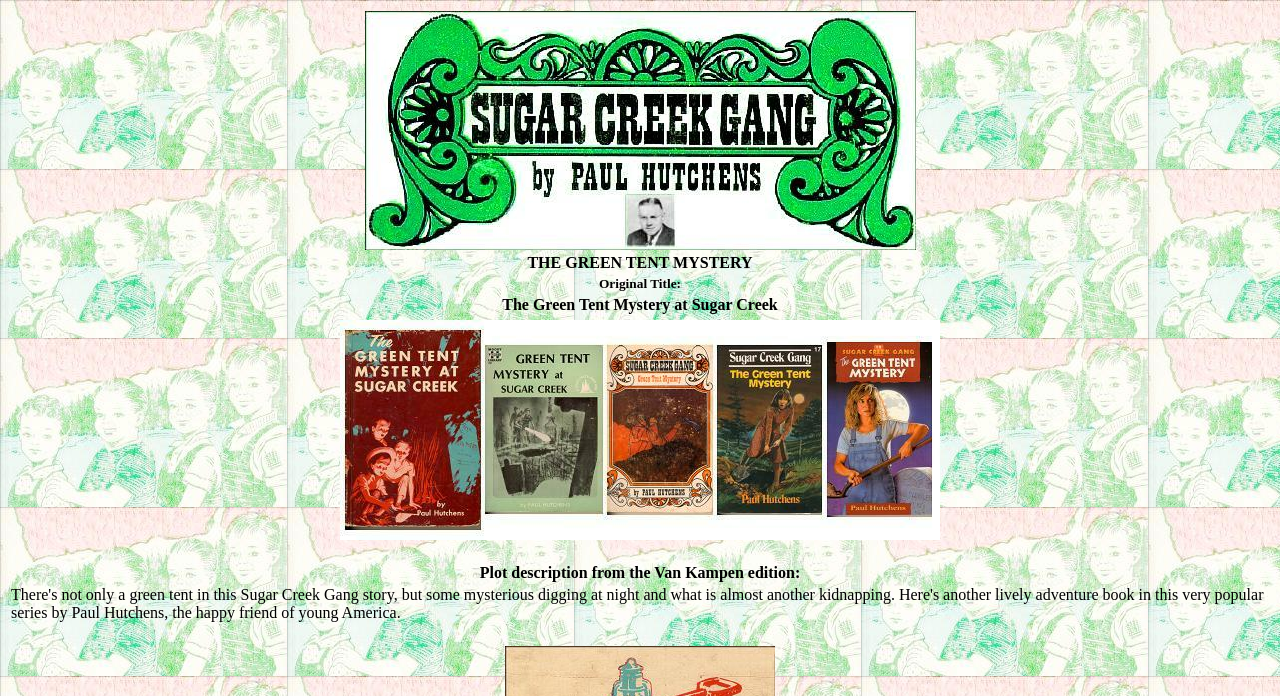Who is the author of the book?
From the screenshot, supply a one-word or short-phrase answer.

Paul Hutchens